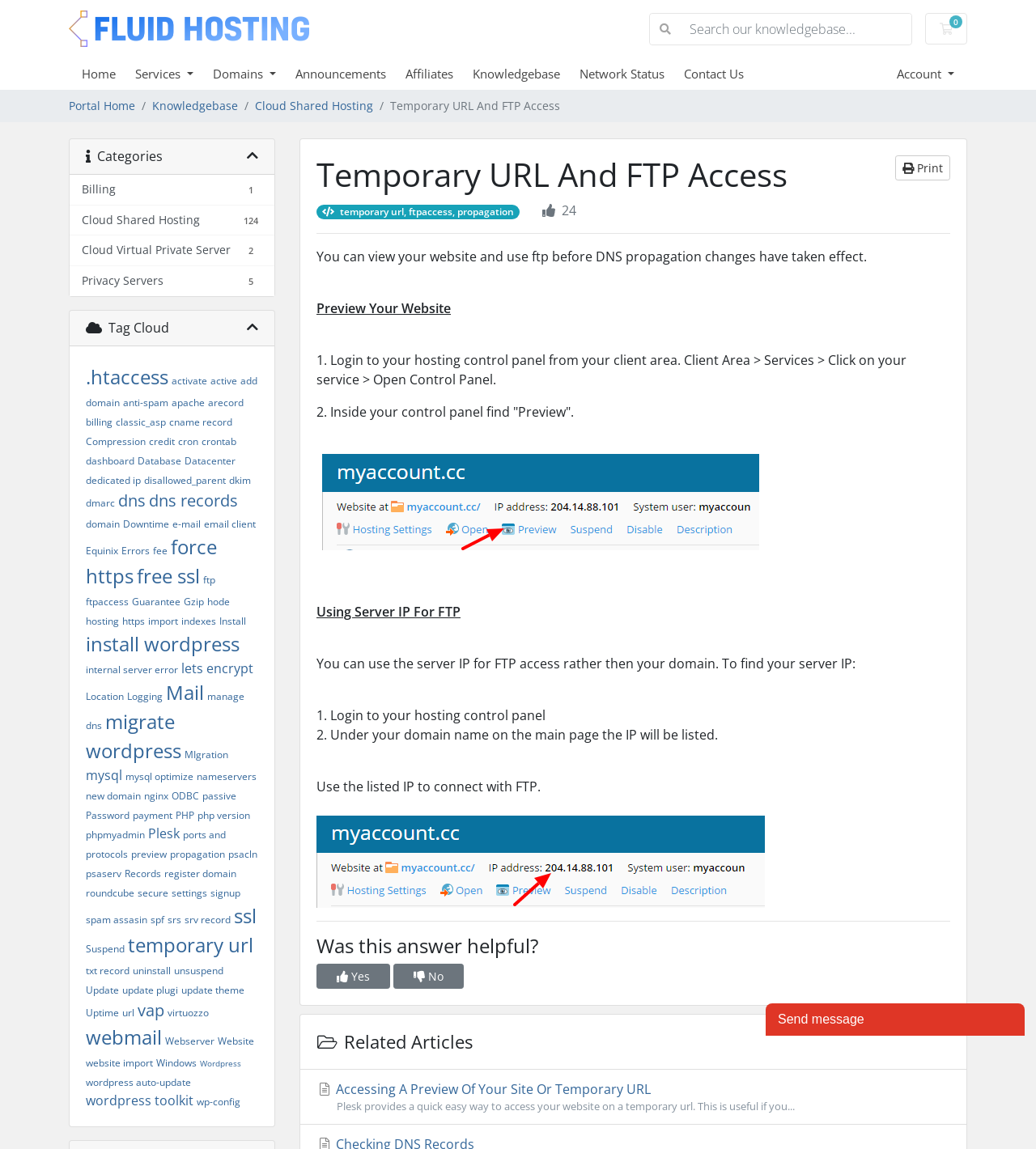Can you specify the bounding box coordinates for the region that should be clicked to fulfill this instruction: "Access the FTP access guide".

[0.083, 0.518, 0.124, 0.53]